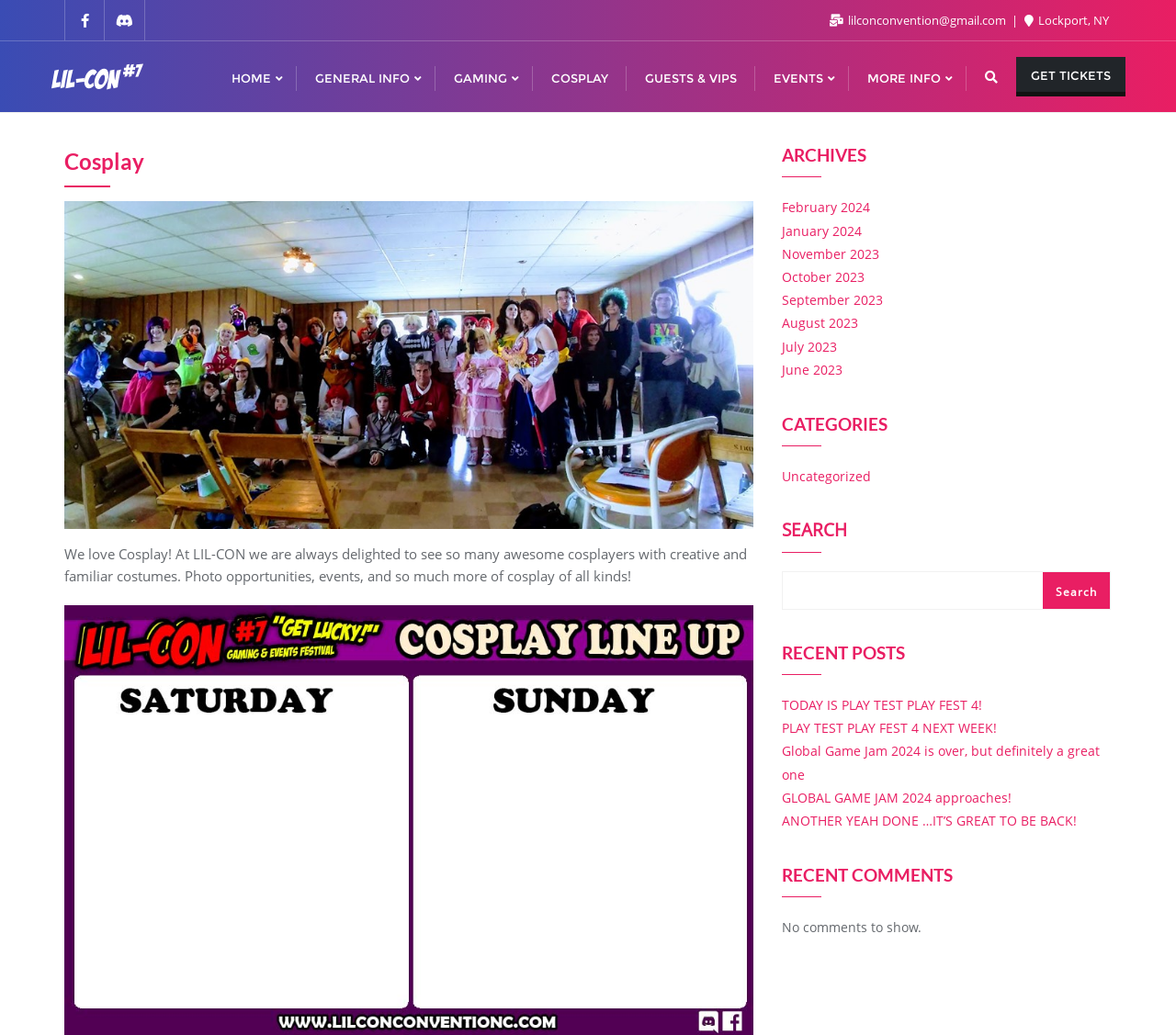Please specify the bounding box coordinates of the clickable region necessary for completing the following instruction: "Click on the logo". The coordinates must consist of four float numbers between 0 and 1, i.e., [left, top, right, bottom].

[0.043, 0.043, 0.123, 0.106]